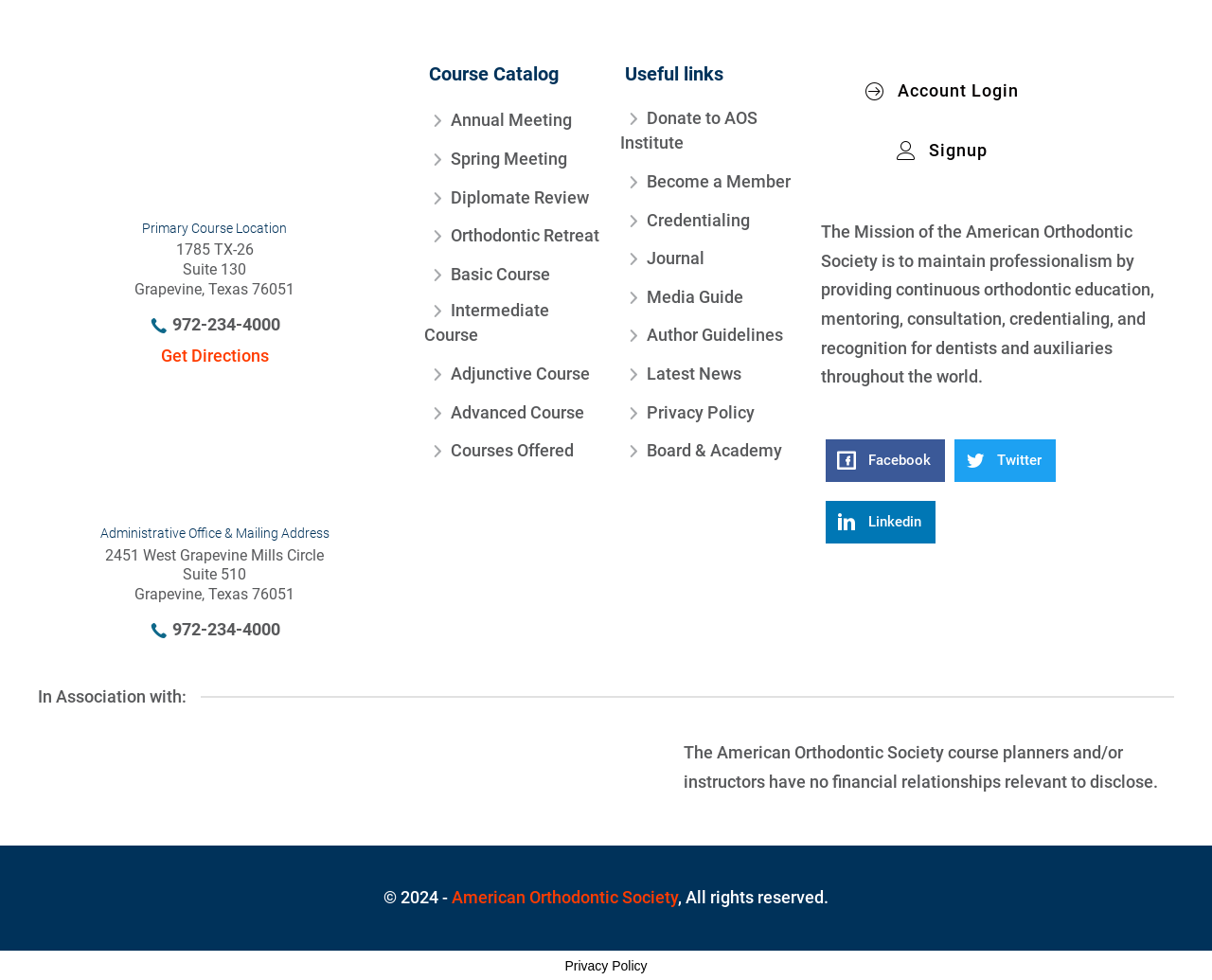Find the coordinates for the bounding box of the element with this description: "Donate to AOS Institute".

[0.512, 0.108, 0.661, 0.156]